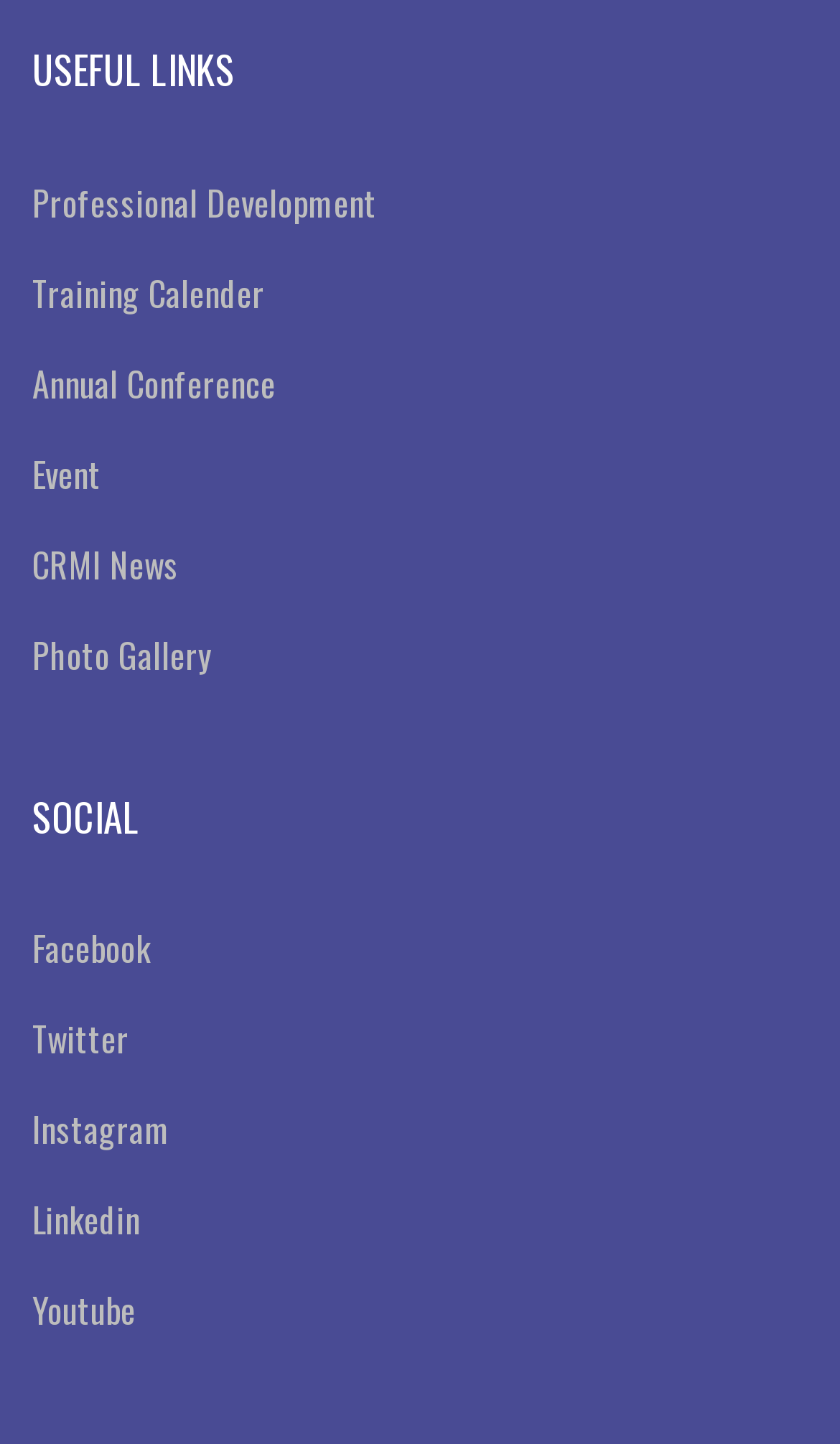Using the provided description Annual Conference, find the bounding box coordinates for the UI element. Provide the coordinates in (top-left x, top-left y, bottom-right x, bottom-right y) format, ensuring all values are between 0 and 1.

[0.038, 0.247, 0.328, 0.283]